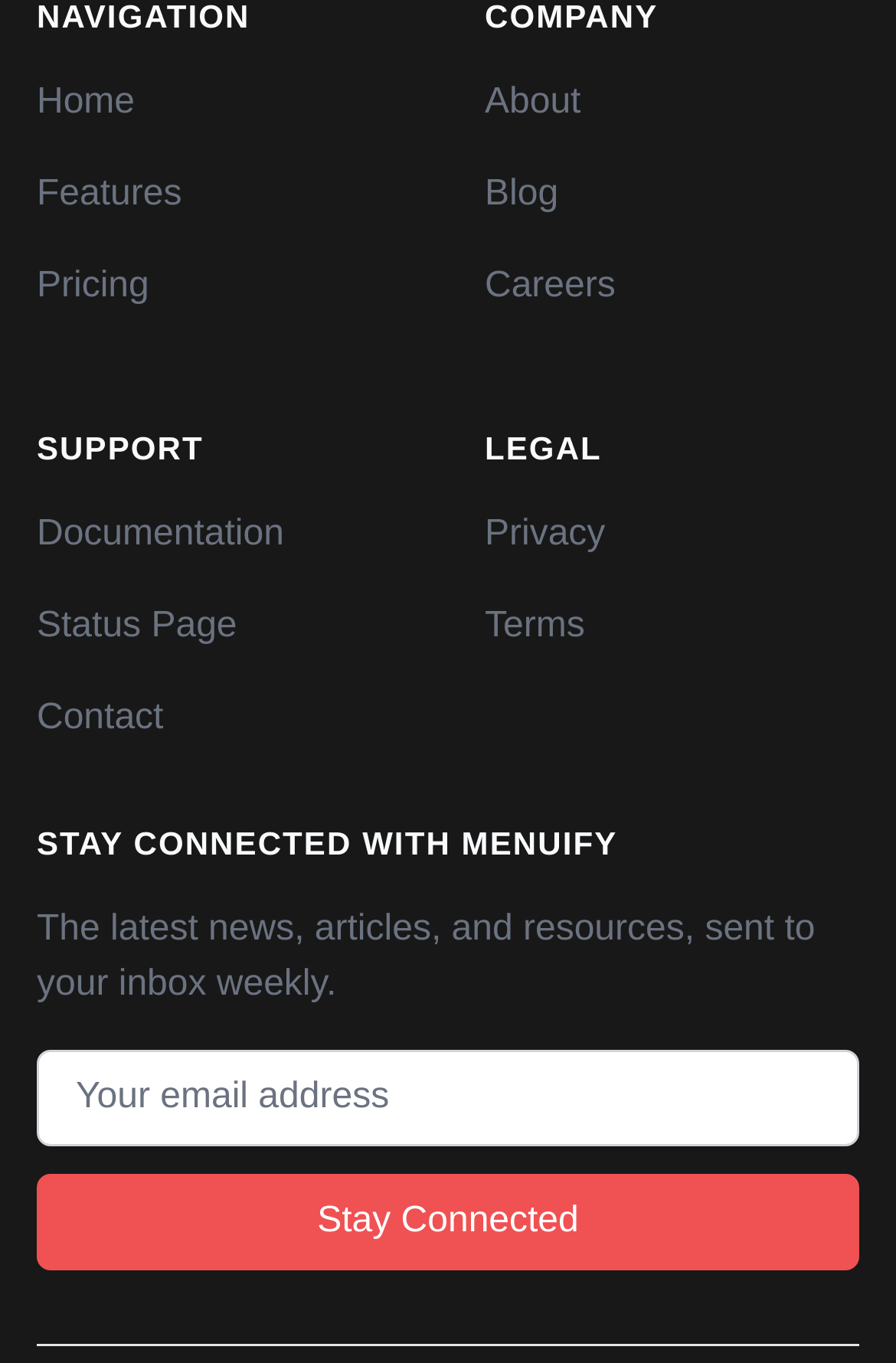How many links are in the top left section? Look at the image and give a one-word or short phrase answer.

3